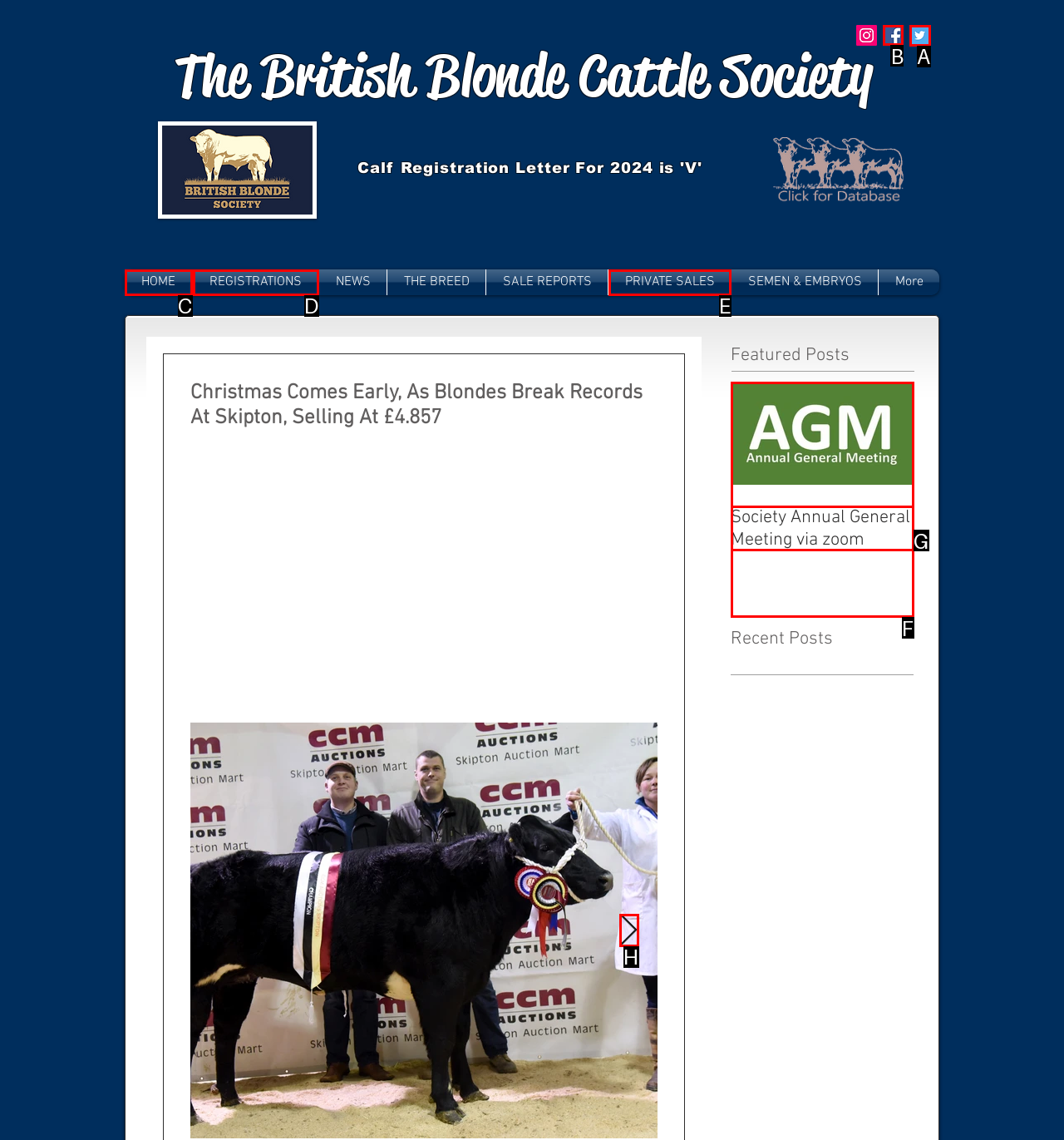Which lettered option should be clicked to achieve the task: Click the Facebook Social Icon? Choose from the given choices.

B